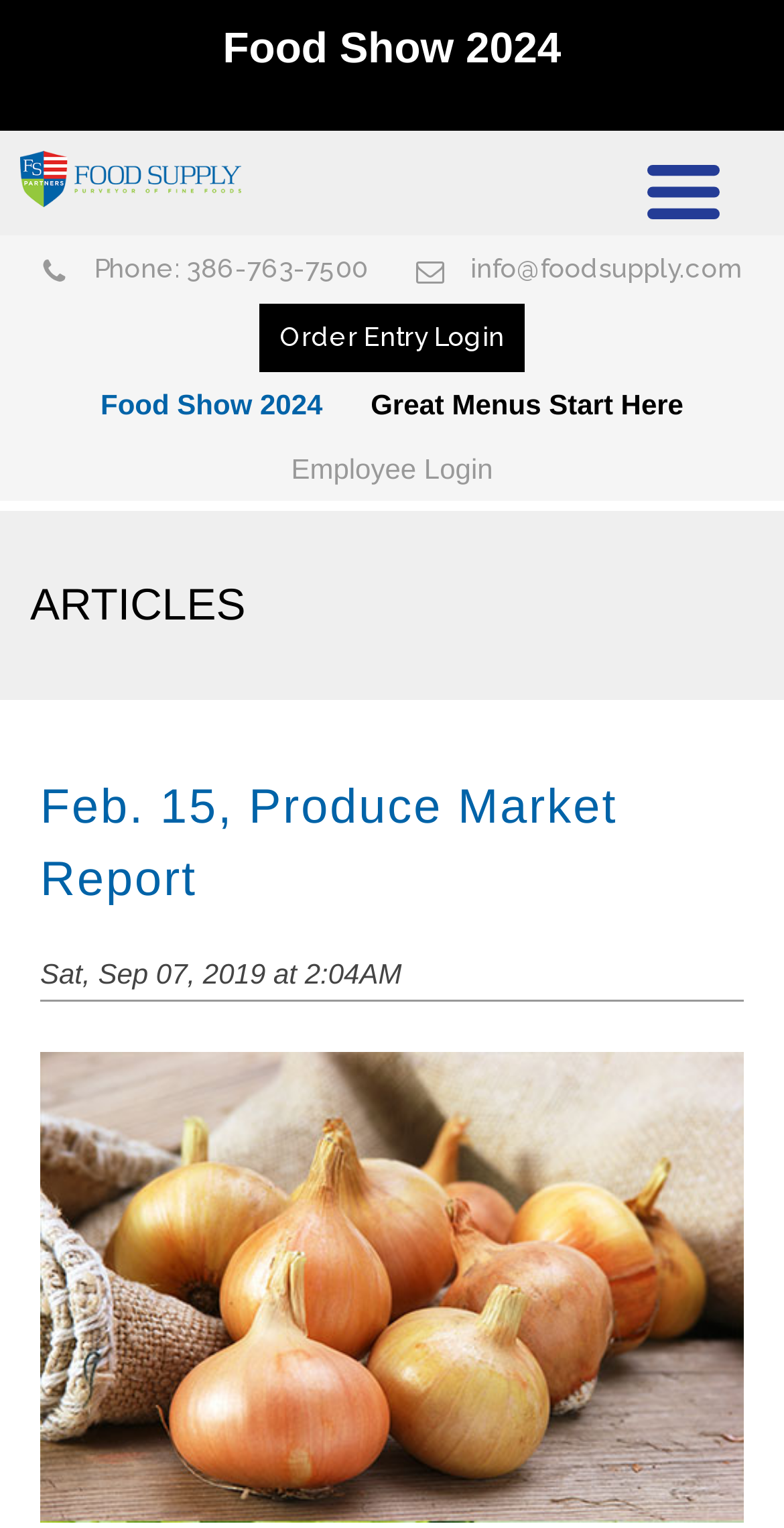Generate a thorough explanation of the webpage's elements.

The webpage appears to be a produce market report, specifically for February 15. At the top, there are several links, including "Food Show 2024" and "Order Entry Login", positioned horizontally across the page. Below these links, there is a section with the title "ARTICLES" in bold font. 

Under the "ARTICLES" title, there is a heading that reads "Feb. 15, Produce Market Report", which is centered on the page. Below this heading, there is a date and time stamp, "Sat, Sep 07, 2019 at 2:04AM", followed by a horizontal separator line. 

The main content of the page is an image, which takes up most of the page's real estate, and is likely a graphical representation of the produce market report. The image is positioned below the date and time stamp, and spans the entire width of the page. 

On the left side of the page, there are a few more links, including "Phone: 386-763-7500" and "info@foodsupply.com", which are stacked vertically. On the right side, there are additional links, including "Food Show 2024" and "Great Menus Start Here", also stacked vertically.